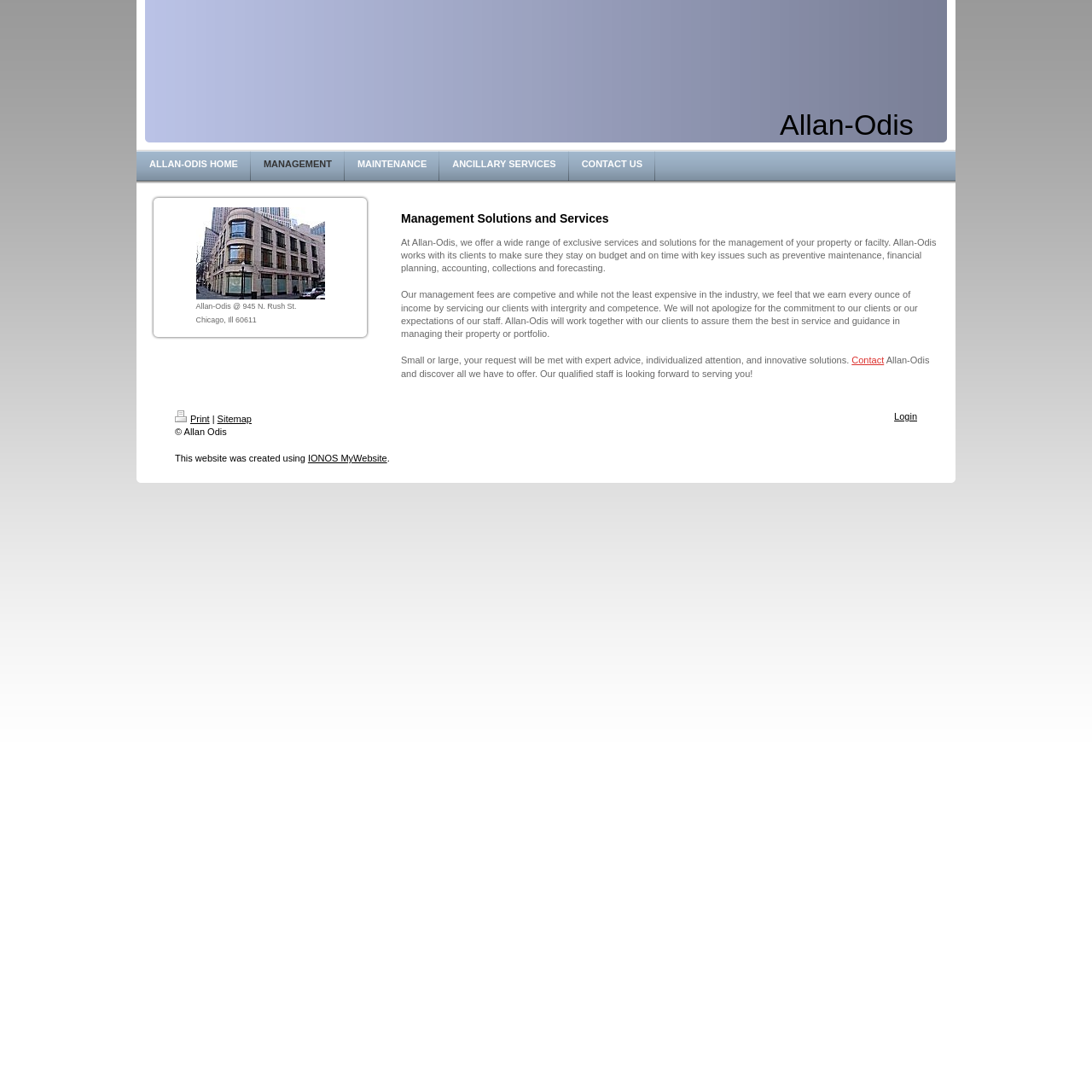What services does Allan Odis offer?
Refer to the screenshot and answer in one word or phrase.

Management solutions and services